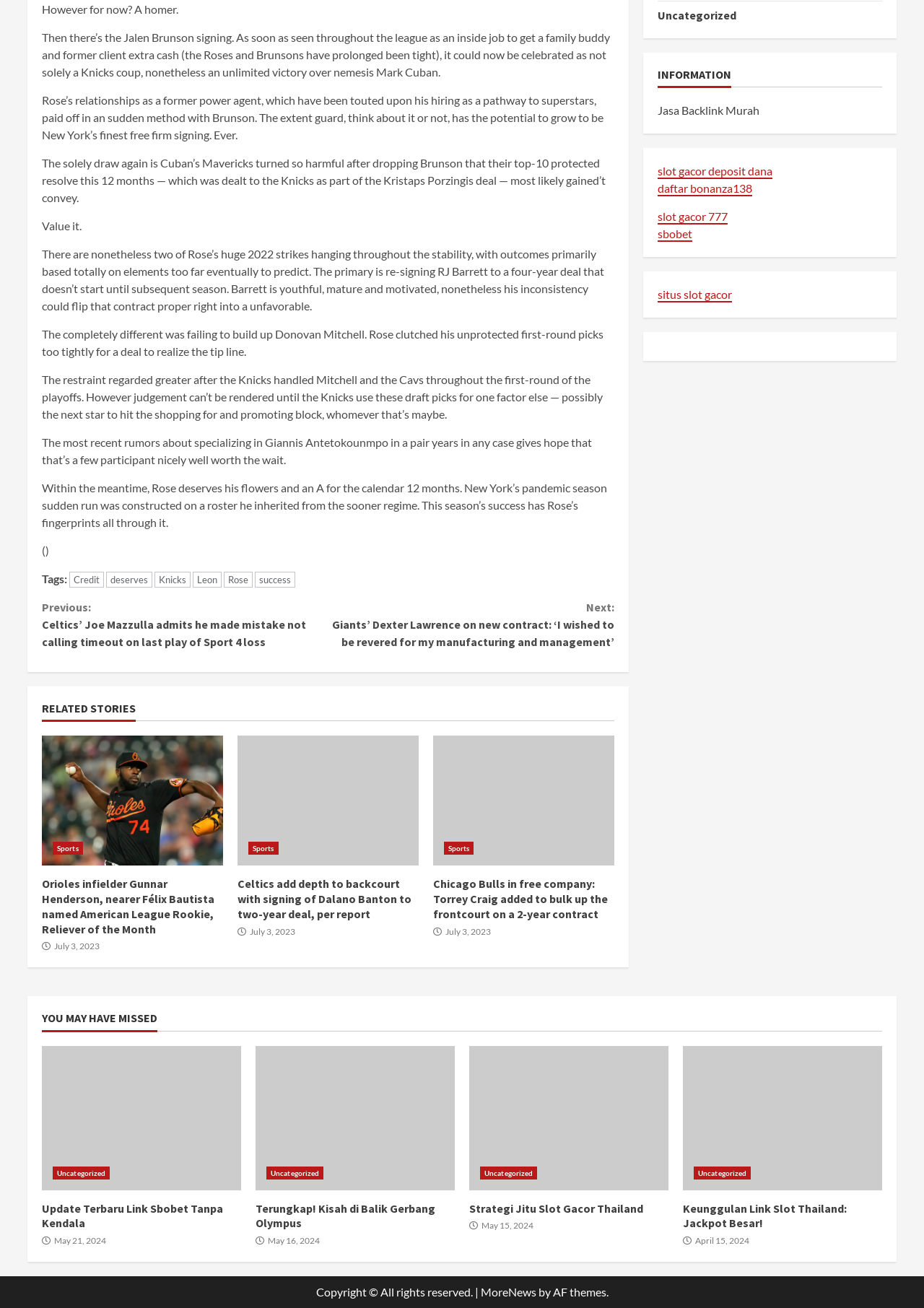Please pinpoint the bounding box coordinates for the region I should click to adhere to this instruction: "View the previous article about Celtics".

[0.045, 0.457, 0.355, 0.497]